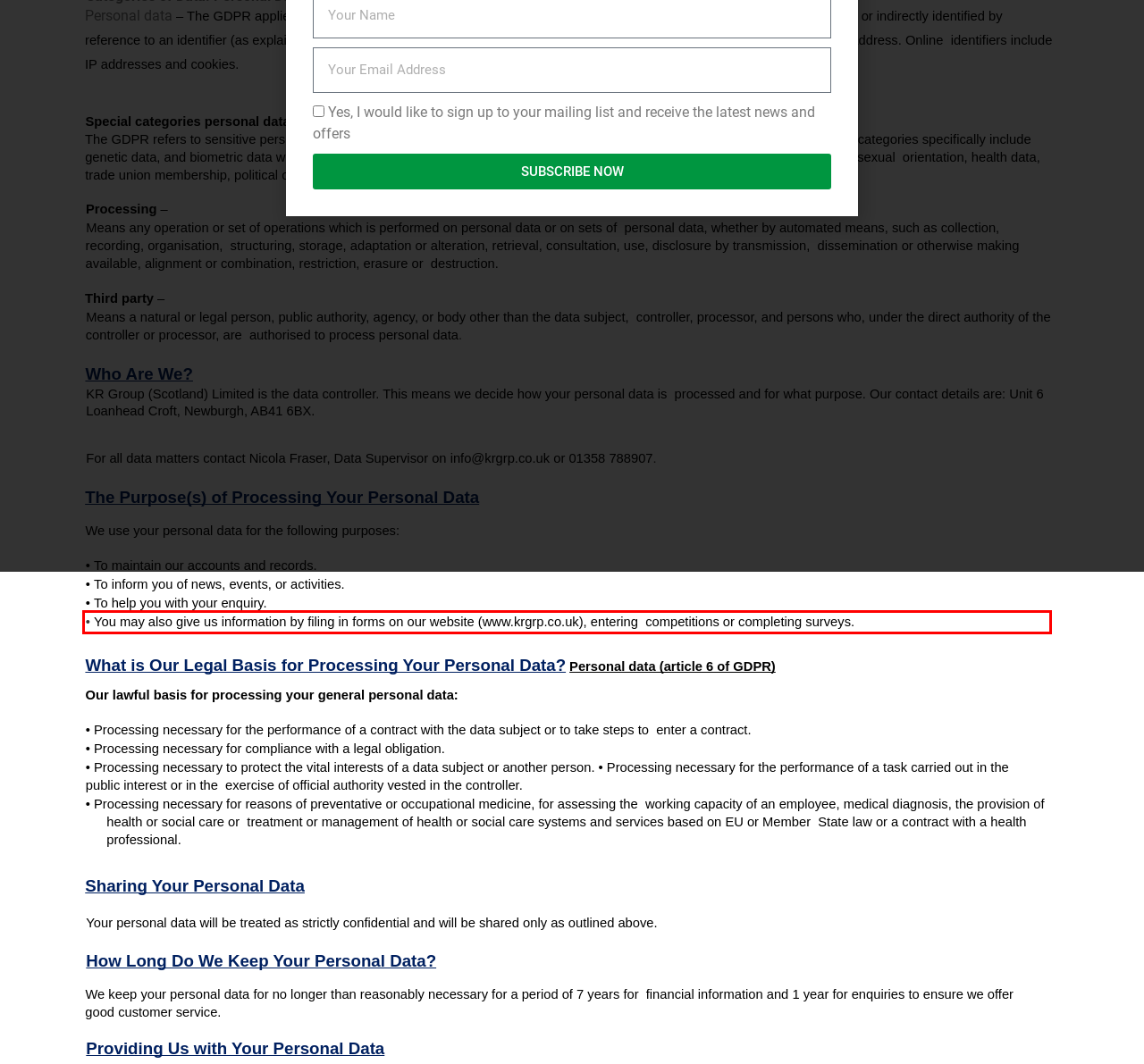Your task is to recognize and extract the text content from the UI element enclosed in the red bounding box on the webpage screenshot.

• You may also give us information by filing in forms on our website (www.krgrp.co.uk), entering competitions or completing surveys.